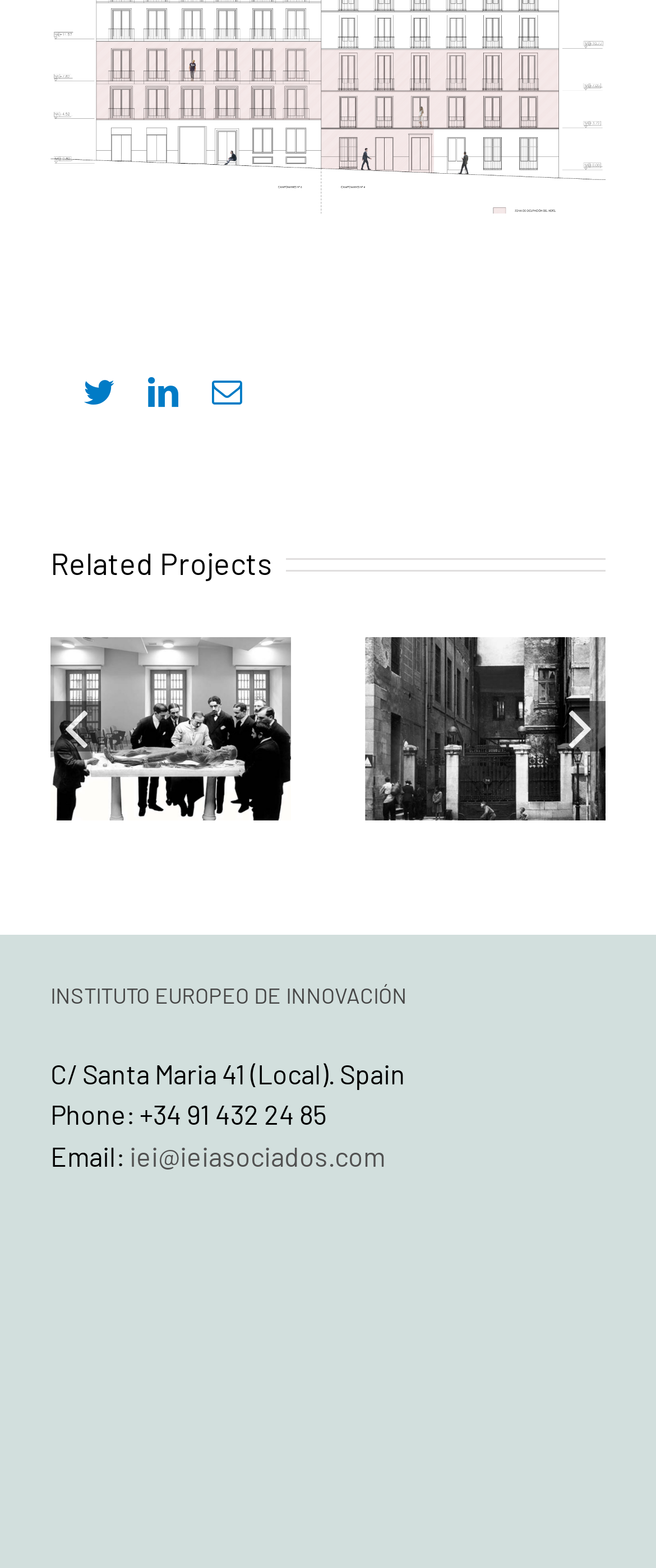Provide a thorough and detailed response to the question by examining the image: 
What is the name of the institution?

I found the answer by looking at the heading element with the text 'INSTITUTO EUROPEO DE INNOVACIÓN' which is located at the bottom of the page.